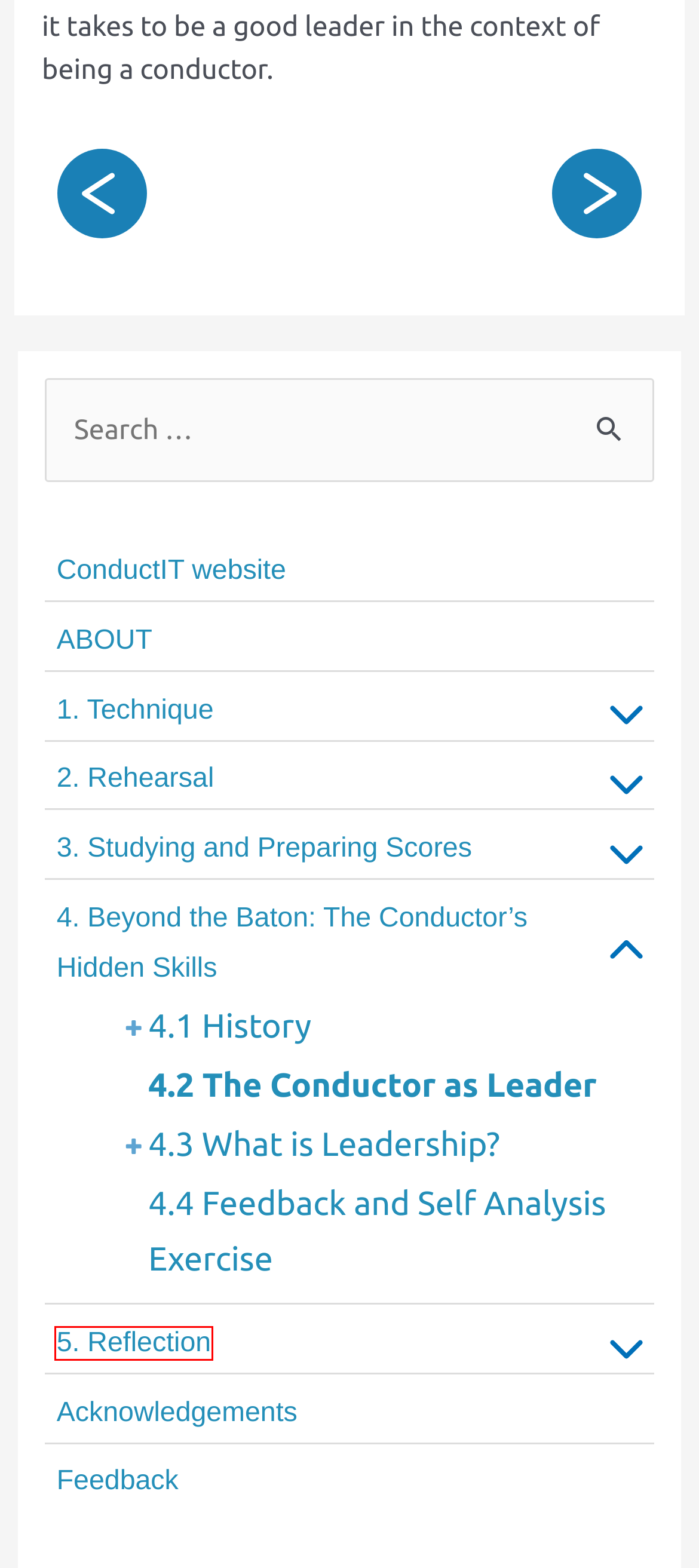Examine the screenshot of a webpage with a red bounding box around a UI element. Your task is to identify the webpage description that best corresponds to the new webpage after clicking the specified element. The given options are:
A. ConductIT website – ConductIT MOOC
B. 2. Rehearsal – ConductIT MOOC
C. 5. Reflection – ConductIT MOOC
D. Acknowledgements – ConductIT MOOC
E. 1. Technique – ConductIT MOOC
F. 4.4  Feedback and Self Analysis Exercise – ConductIT MOOC
G. 3. Studying and Preparing Scores – ConductIT MOOC
H. ConductIT MOOC

C